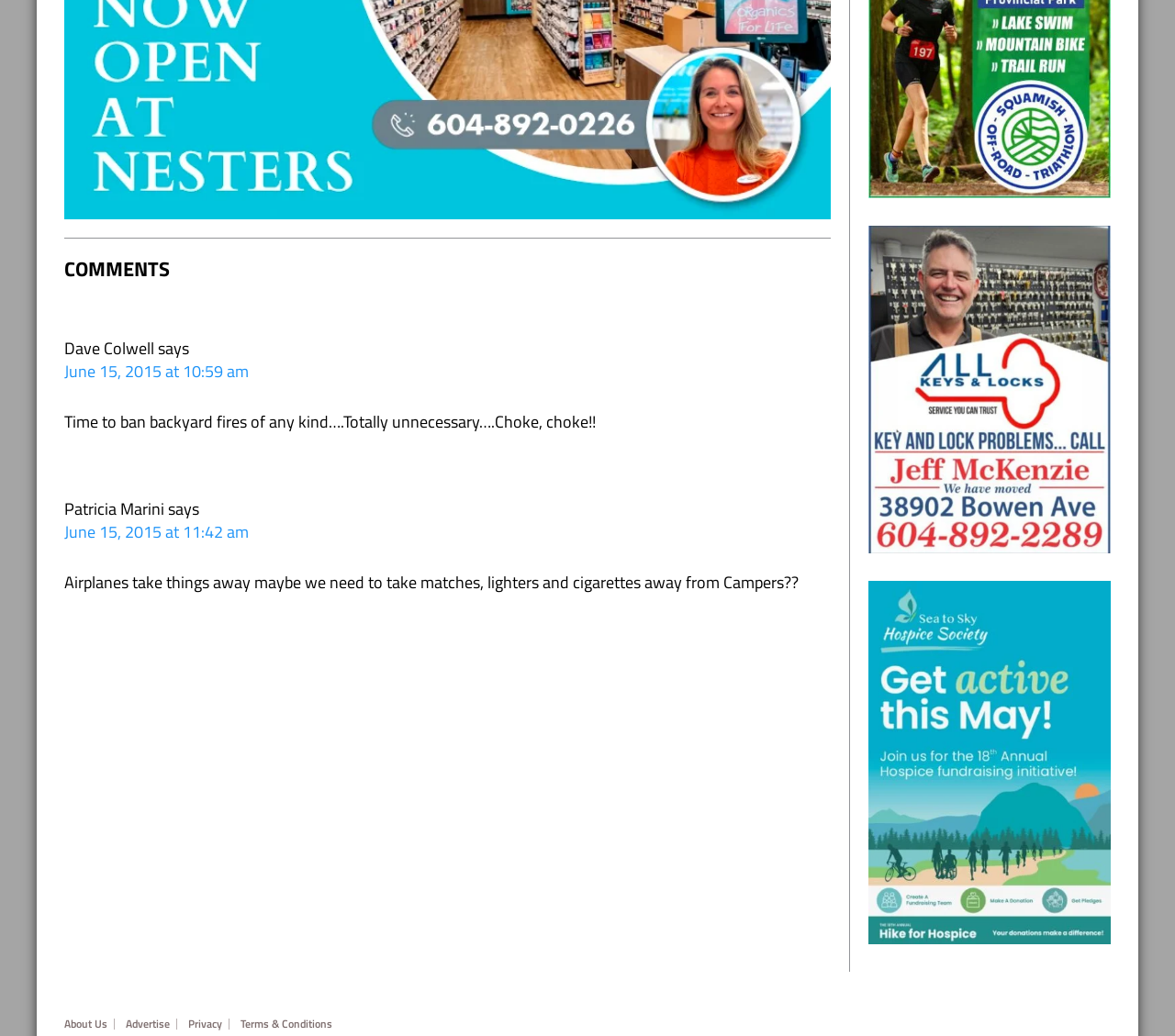Given the element description: "alt="play-button"", predict the bounding box coordinates of the UI element it refers to, using four float numbers between 0 and 1, i.e., [left, top, right, bottom].

None